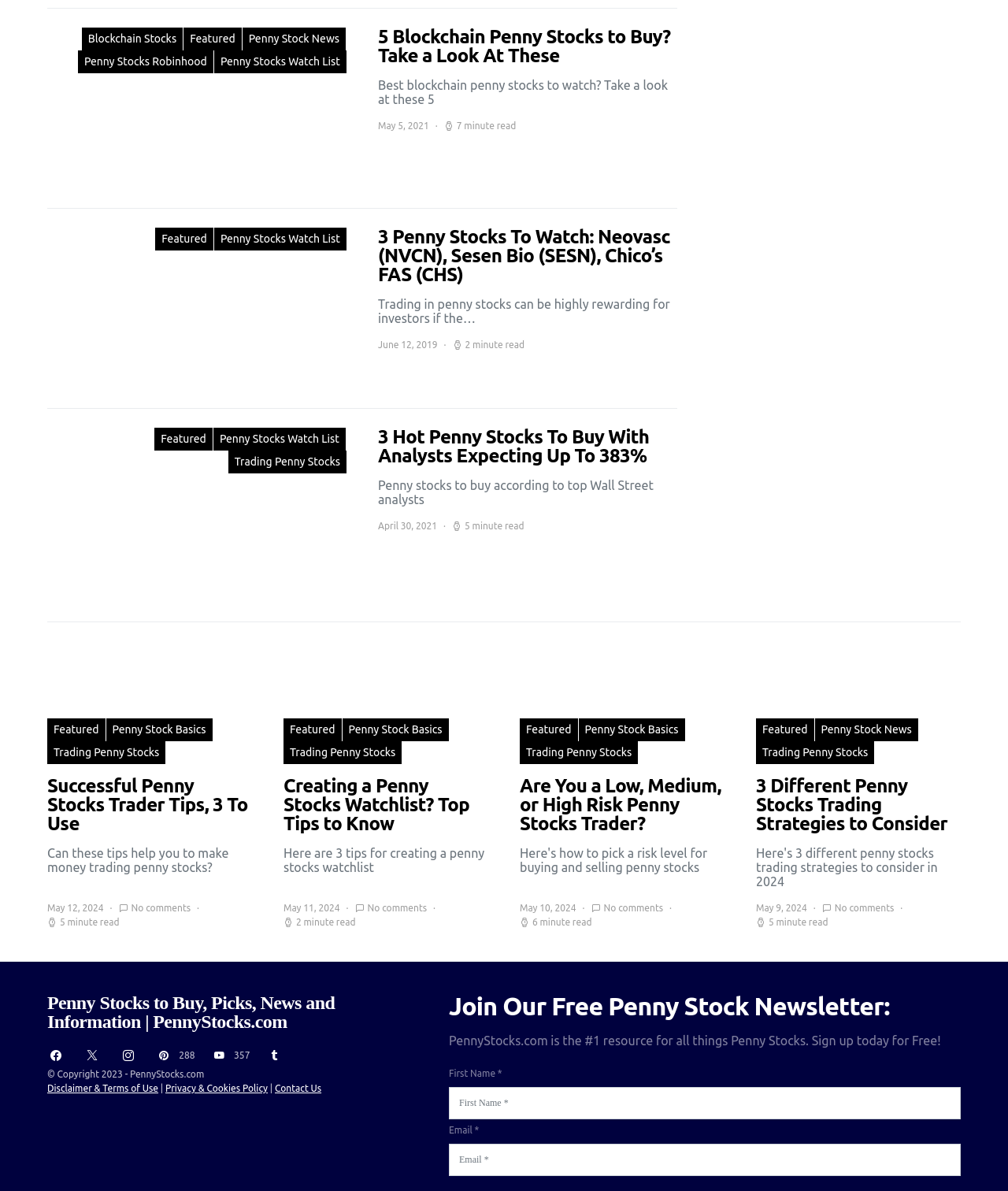Please determine the bounding box coordinates of the element to click on in order to accomplish the following task: "View the image 'investing in penny stocks in 2021'". Ensure the coordinates are four float numbers ranging from 0 to 1, i.e., [left, top, right, bottom].

[0.047, 0.549, 0.25, 0.642]